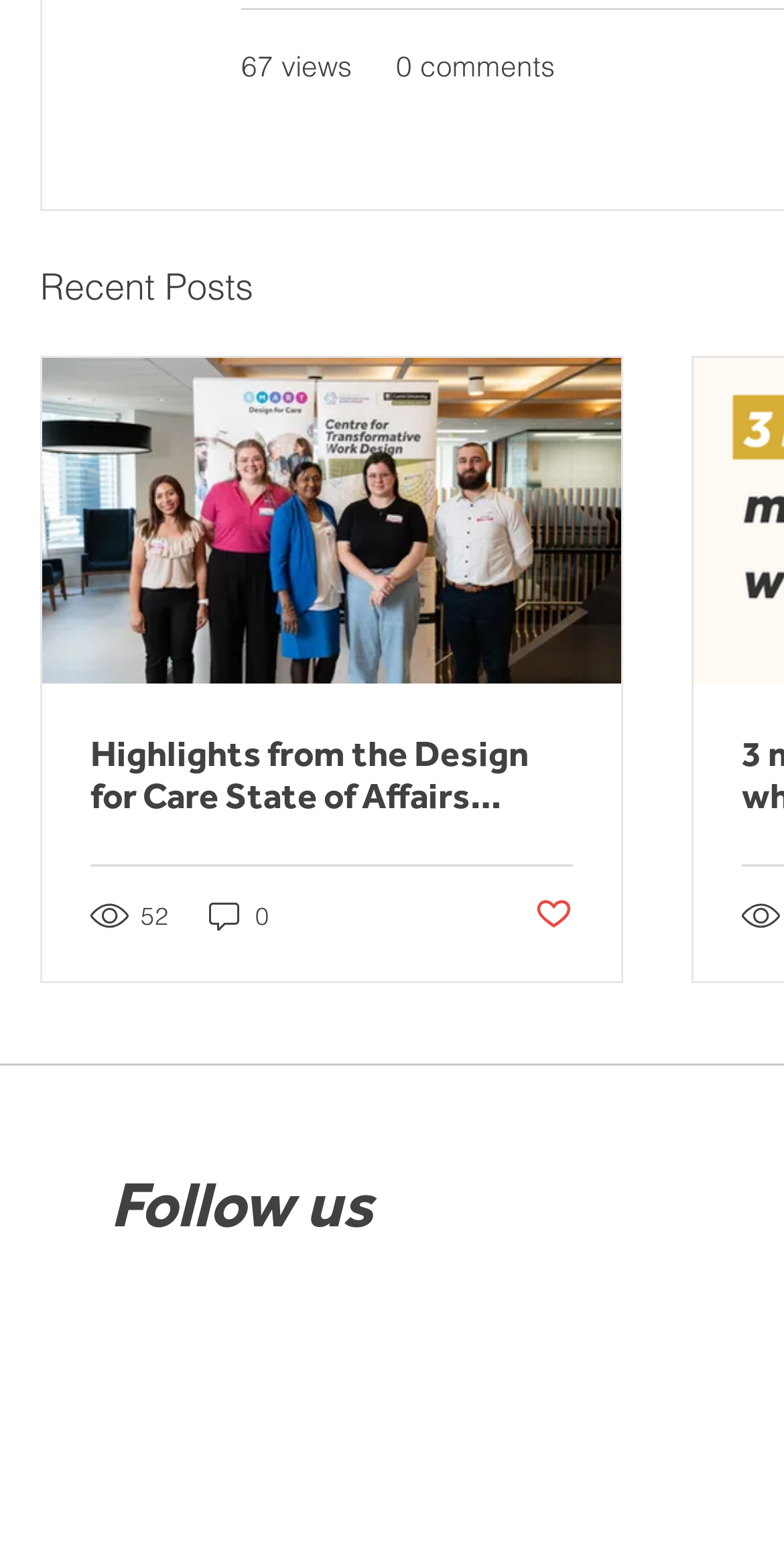Please determine the bounding box coordinates of the area that needs to be clicked to complete this task: 'View recent posts'. The coordinates must be four float numbers between 0 and 1, formatted as [left, top, right, bottom].

[0.051, 0.166, 0.323, 0.203]